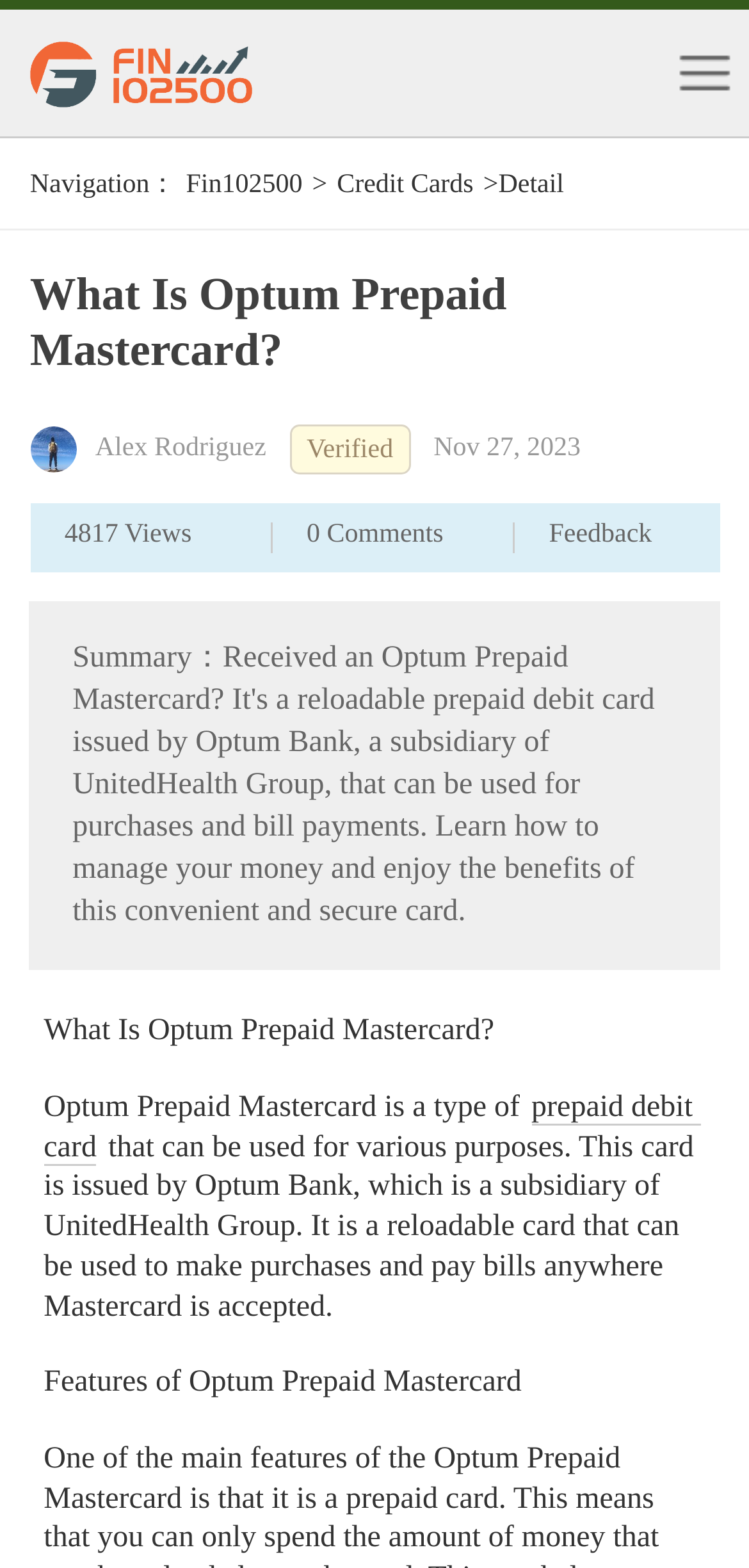Answer this question in one word or a short phrase: What is the purpose of the Optum Prepaid Mastercard?

make purchases and pay bills